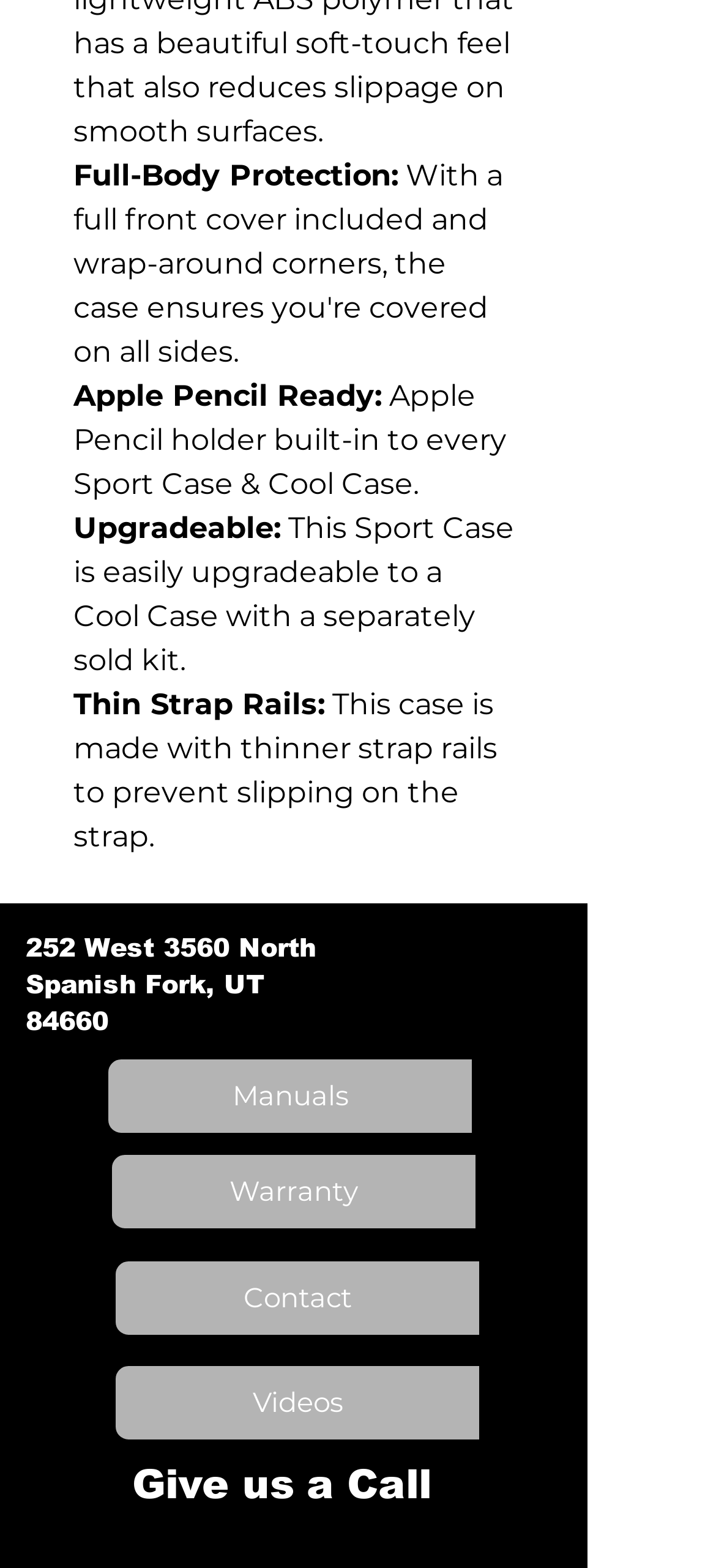Using the information shown in the image, answer the question with as much detail as possible: What is the address of the company?

The address of the company is 252 West 3560 North Spanish Fork, UT 84660, which is mentioned in the heading element with the text '252 West 3560 North Spanish Fork, UT 84660' at coordinates [0.036, 0.594, 0.482, 0.663]. This address is likely the physical location of the company.